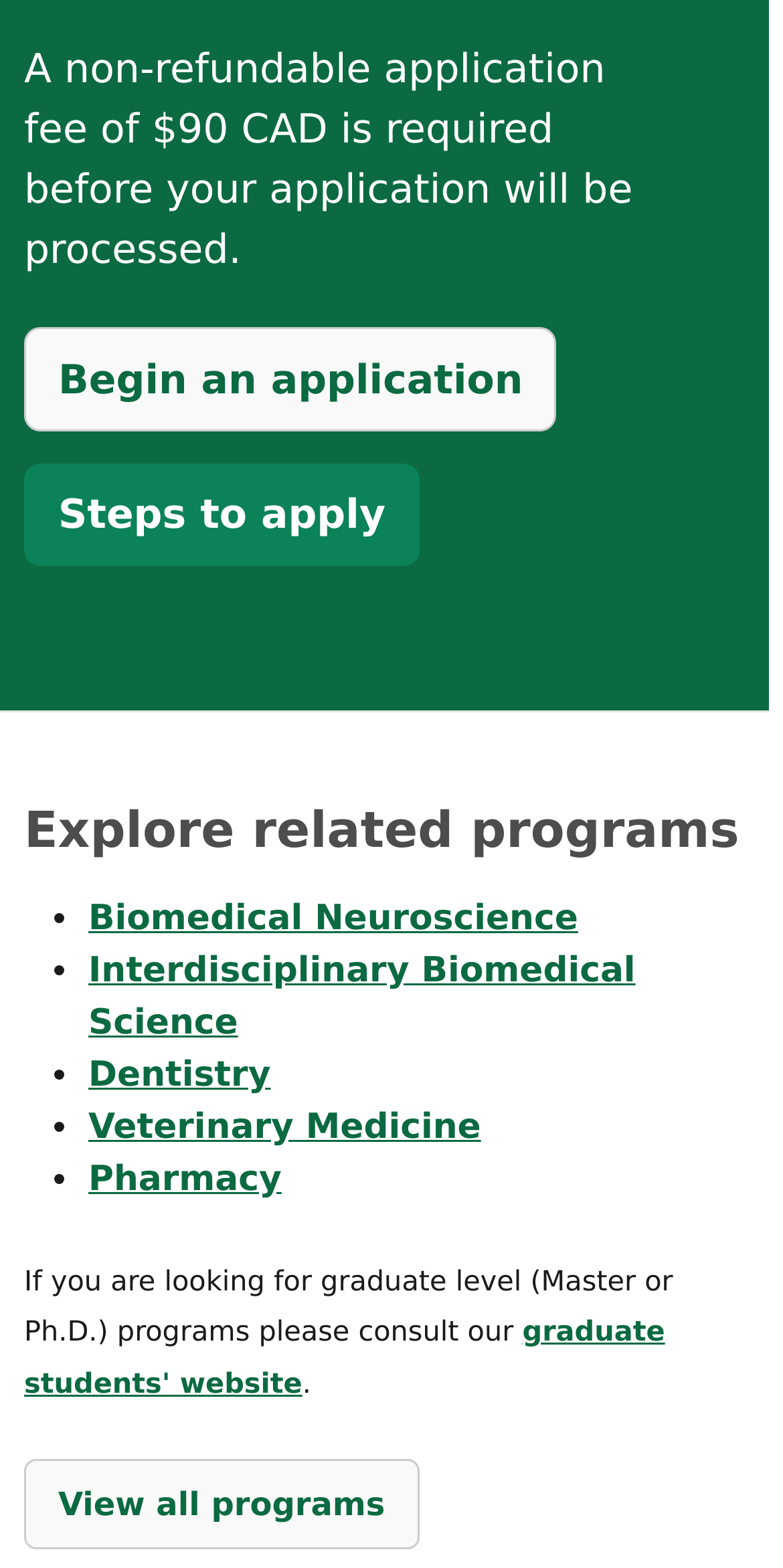Can you find the bounding box coordinates for the element to click on to achieve the instruction: "View all programs"?

[0.031, 0.931, 0.535, 0.989]